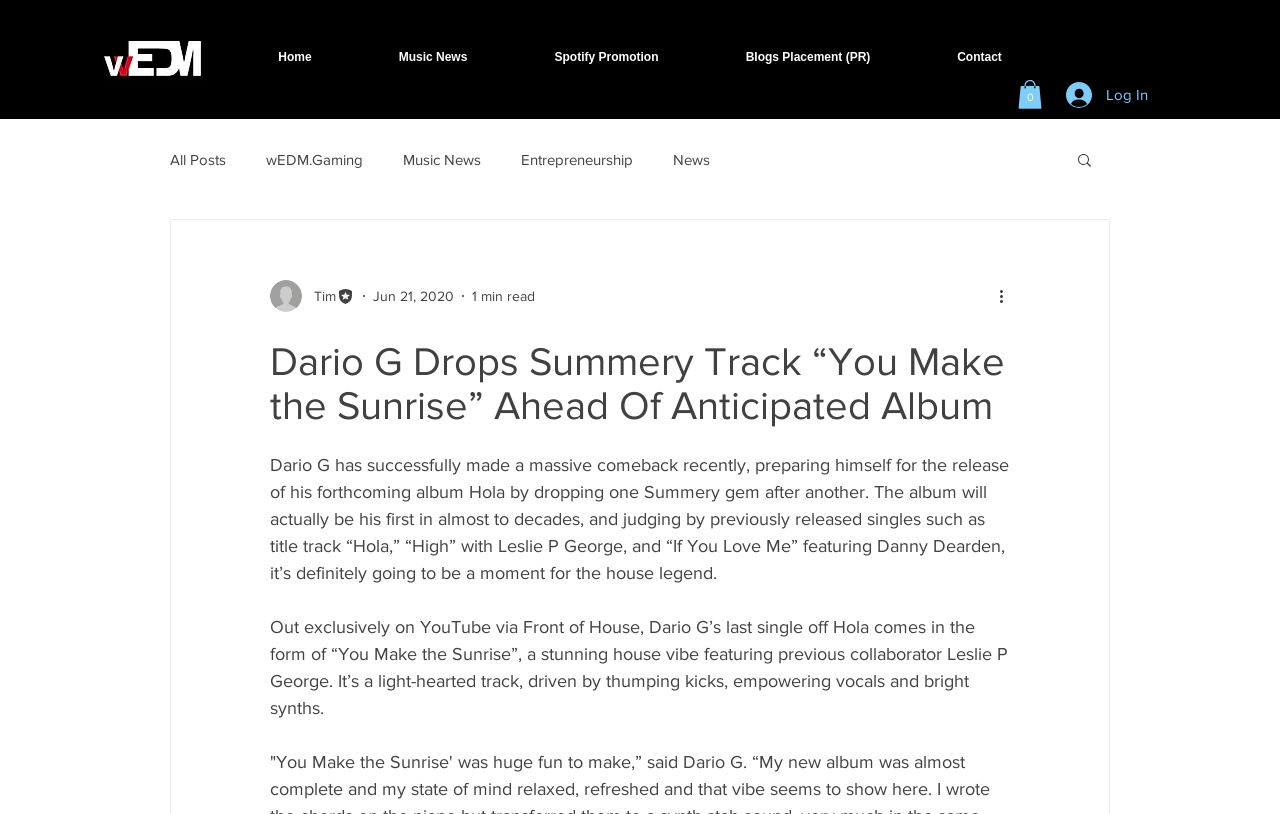Identify the bounding box coordinates of the section to be clicked to complete the task described by the following instruction: "Click on the 'Music News' link". The coordinates should be four float numbers between 0 and 1, formatted as [left, top, right, bottom].

[0.277, 0.039, 0.399, 0.101]